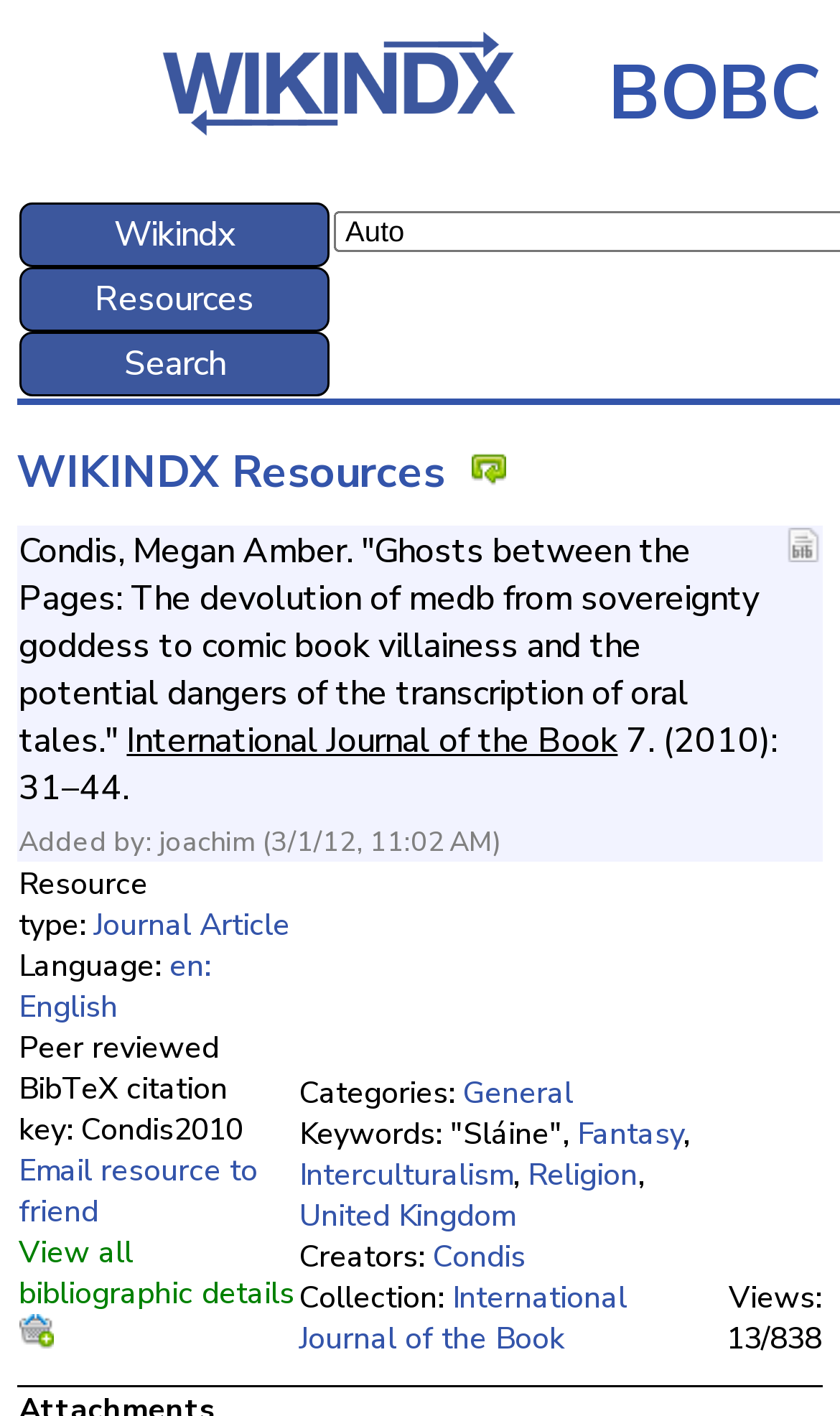Find the bounding box coordinates of the element I should click to carry out the following instruction: "Email the resource to a friend".

[0.023, 0.812, 0.307, 0.87]